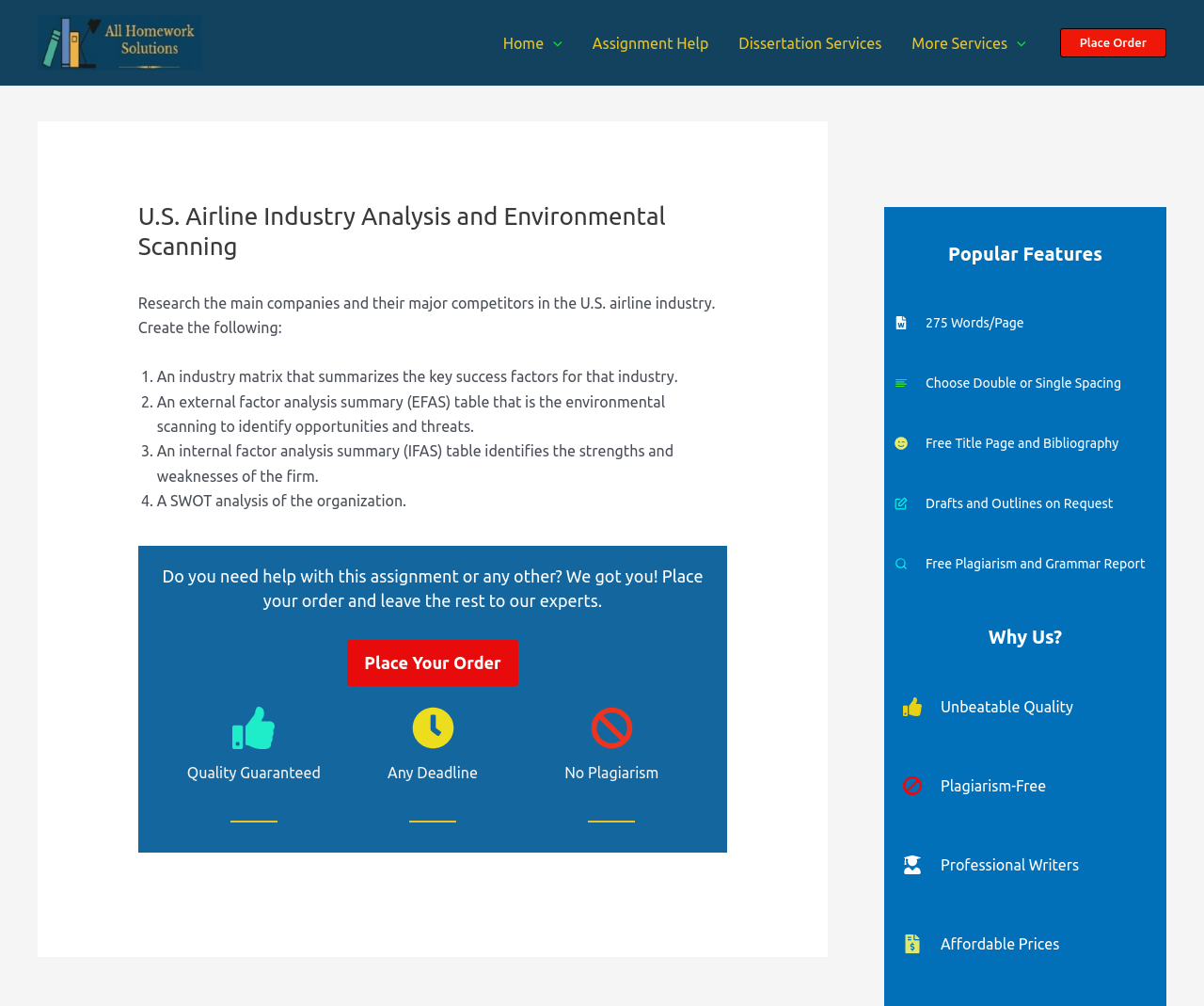What is the purpose of the 'Menu Toggle' buttons?
Using the information presented in the image, please offer a detailed response to the question.

The 'Menu Toggle' buttons are located in the navigation section of the webpage, and their purpose is to allow users to expand or collapse menus, providing access to additional options and services, such as 'Assignment Help' and 'Dissertation Services'.